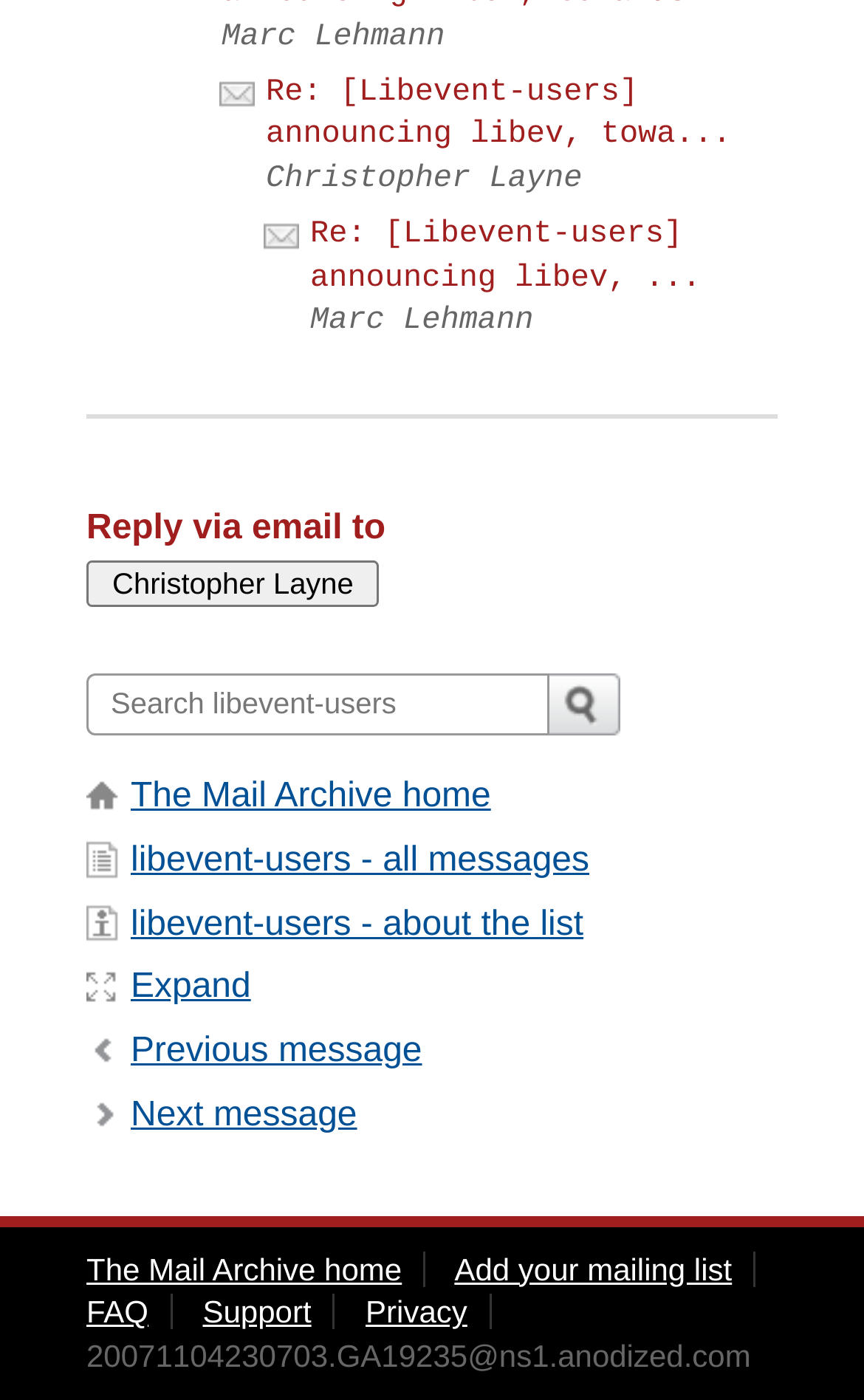Determine the bounding box coordinates of the region that needs to be clicked to achieve the task: "Reply via email".

[0.1, 0.362, 0.9, 0.392]